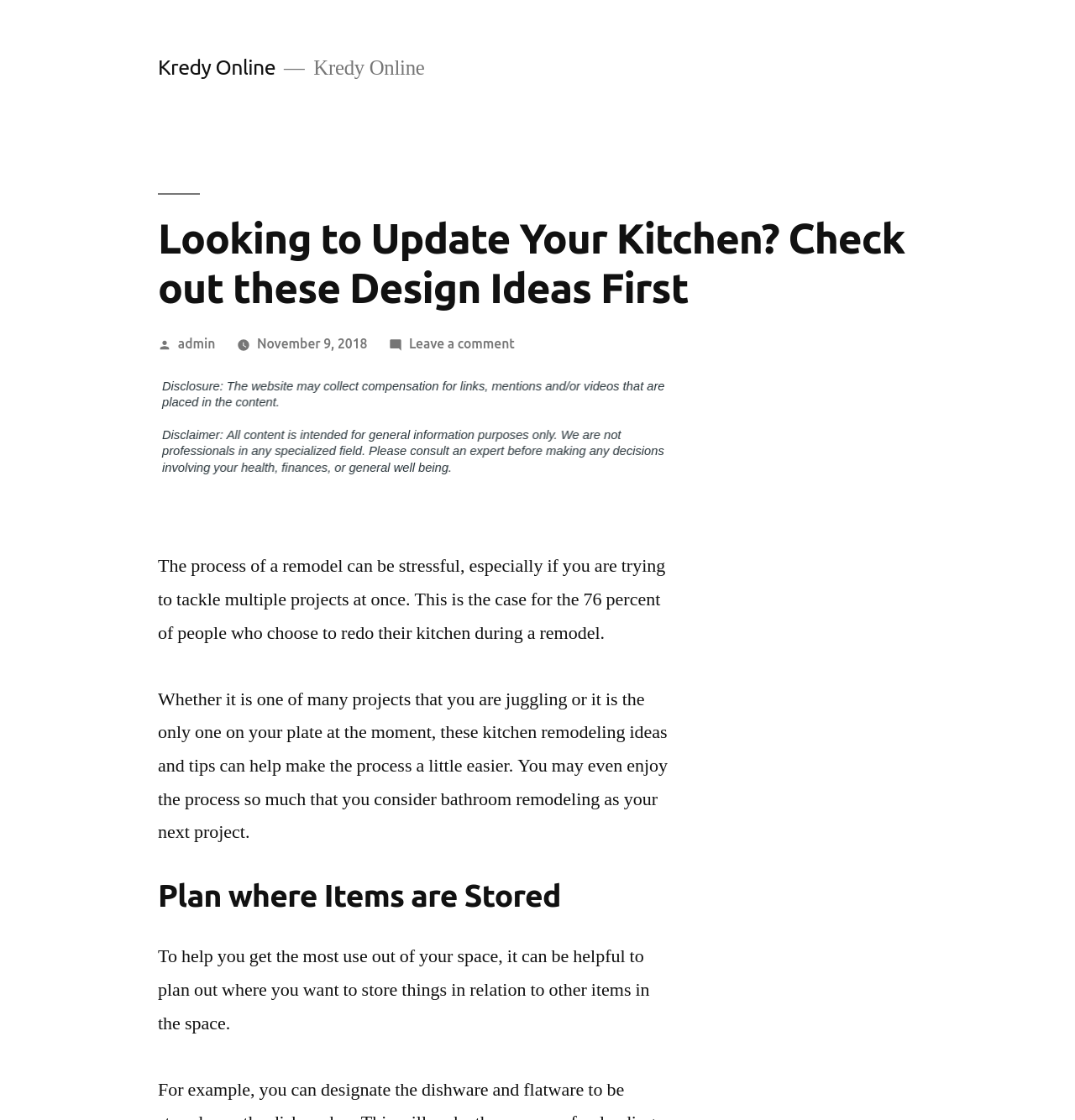What might someone consider as their next project after remodeling their kitchen?
Refer to the image and provide a concise answer in one word or phrase.

bathroom remodeling